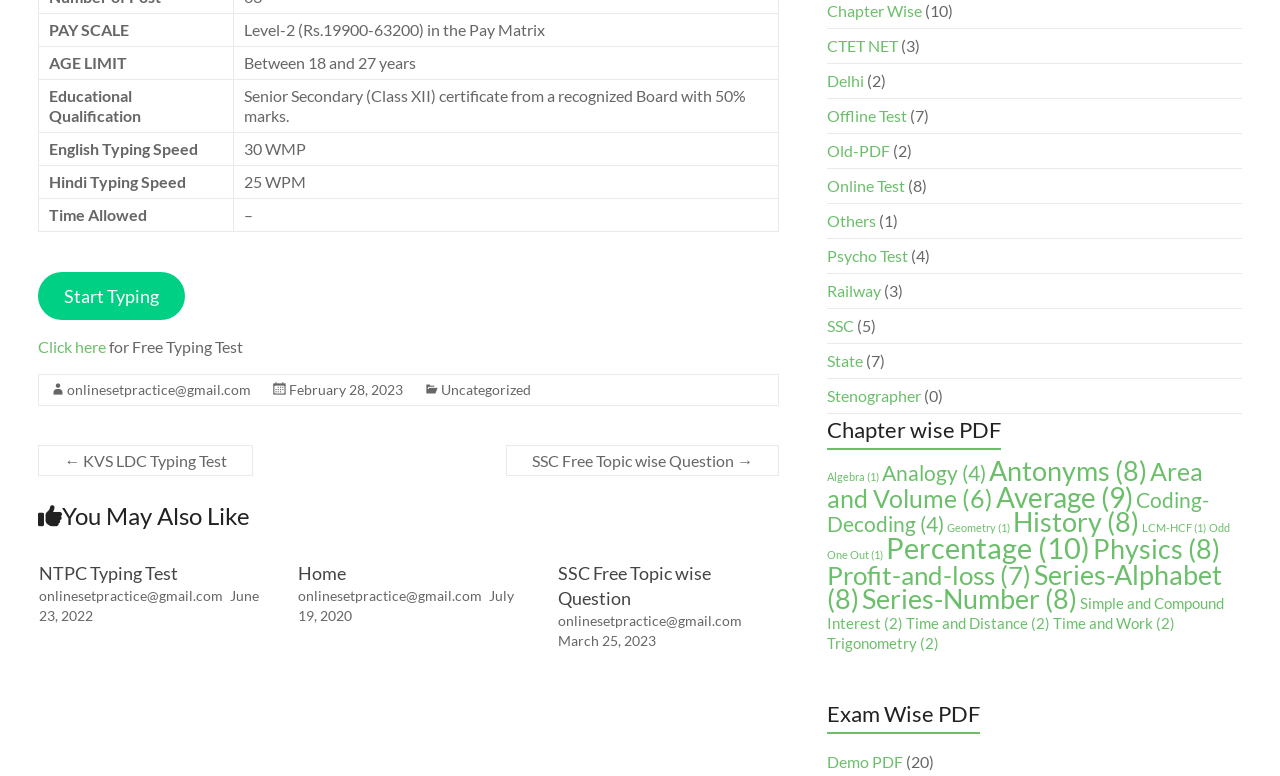Using the webpage screenshot and the element description Area and Volume (6), determine the bounding box coordinates. Specify the coordinates in the format (top-left x, top-left y, bottom-right x, bottom-right y) with values ranging from 0 to 1.

[0.646, 0.589, 0.94, 0.661]